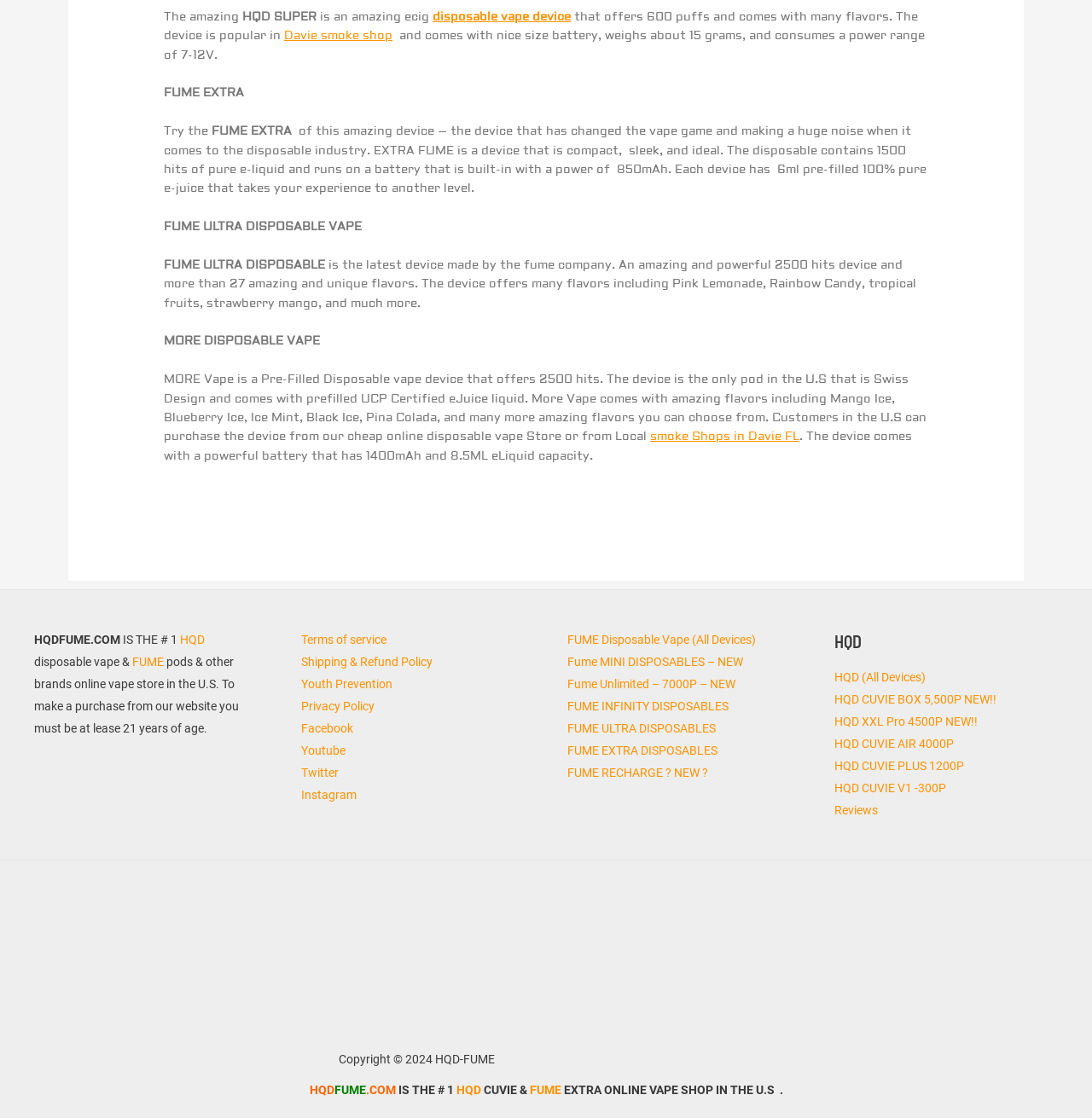Please find and report the bounding box coordinates of the element to click in order to perform the following action: "Click on the 'HQDFUME.COM' link". The coordinates should be expressed as four float numbers between 0 and 1, in the format [left, top, right, bottom].

[0.031, 0.566, 0.112, 0.578]